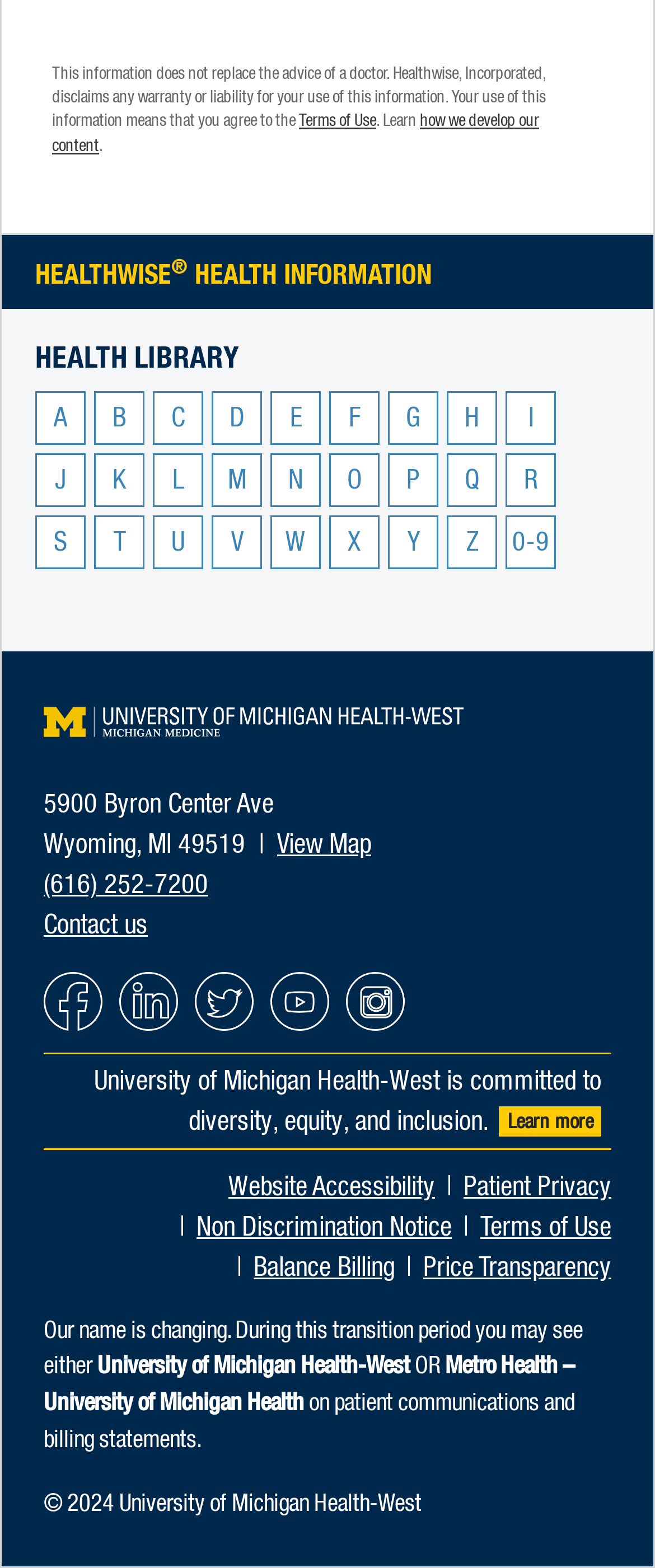For the element described, predict the bounding box coordinates as (top-left x, top-left y, bottom-right x, bottom-right y). All values should be between 0 and 1. Element description: View Map

[0.423, 0.53, 0.567, 0.547]